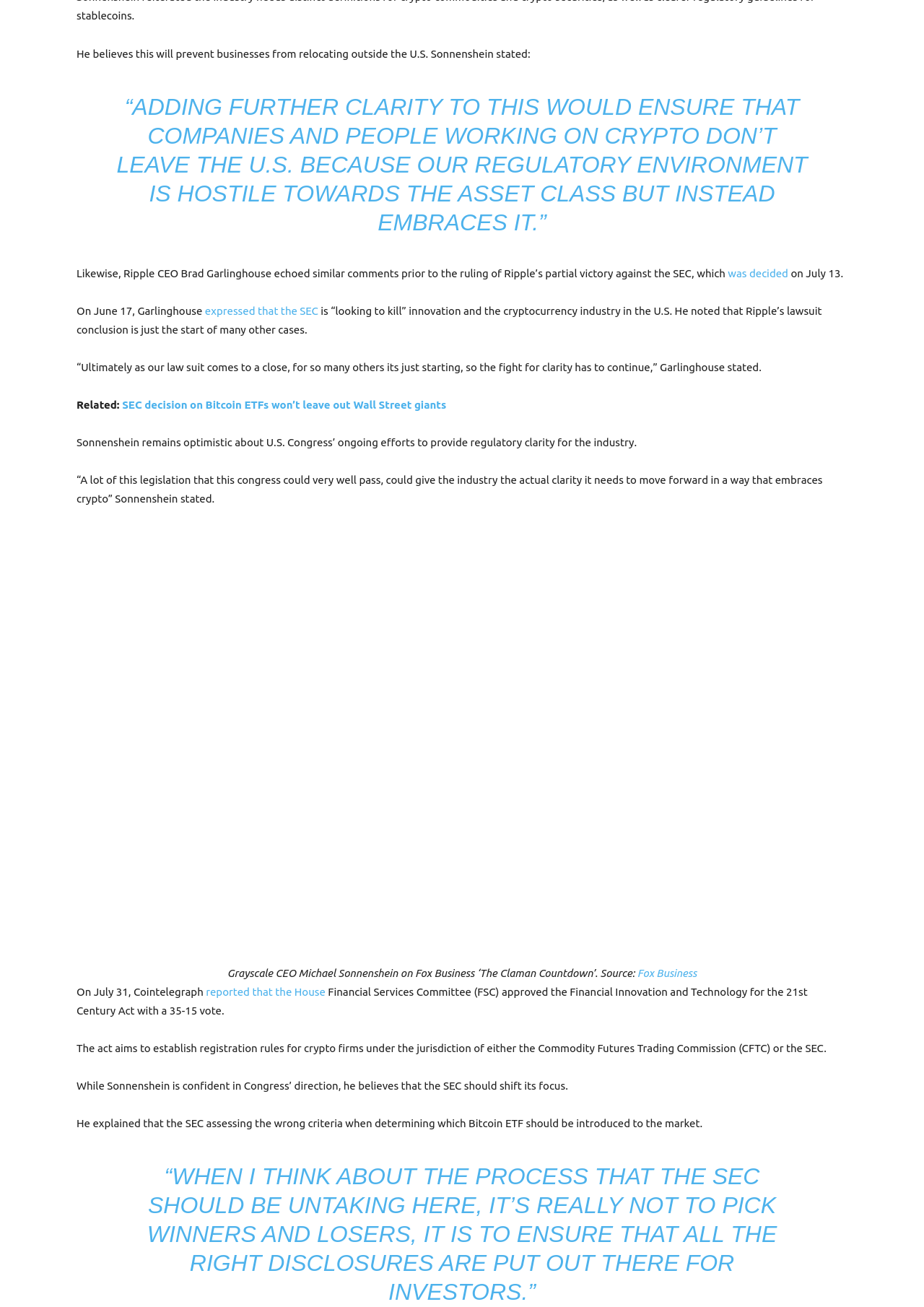Provide a one-word or short-phrase answer to the question:
Who is the CEO of Ripple?

Brad Garlinghouse